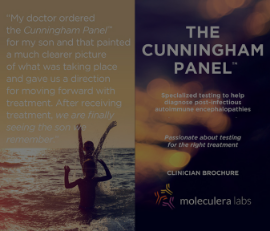What is the purpose of the Cunningham Panel?
Based on the screenshot, give a detailed explanation to answer the question.

The Cunningham Panel is a specialized testing aimed at helping diagnose conditions related to autoimmune issues, as stated in the brochure.